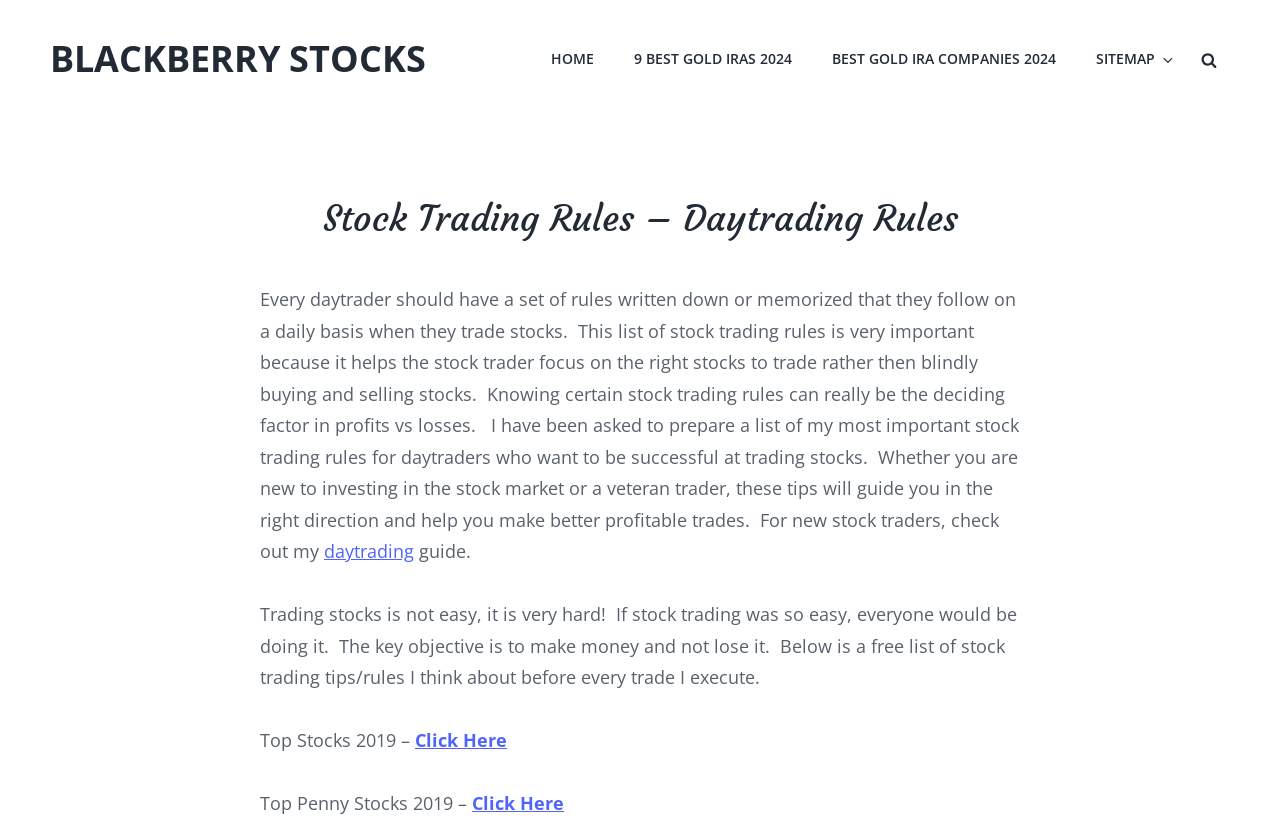Provide the text content of the webpage's main heading.

Stock Trading Rules – Daytrading Rules